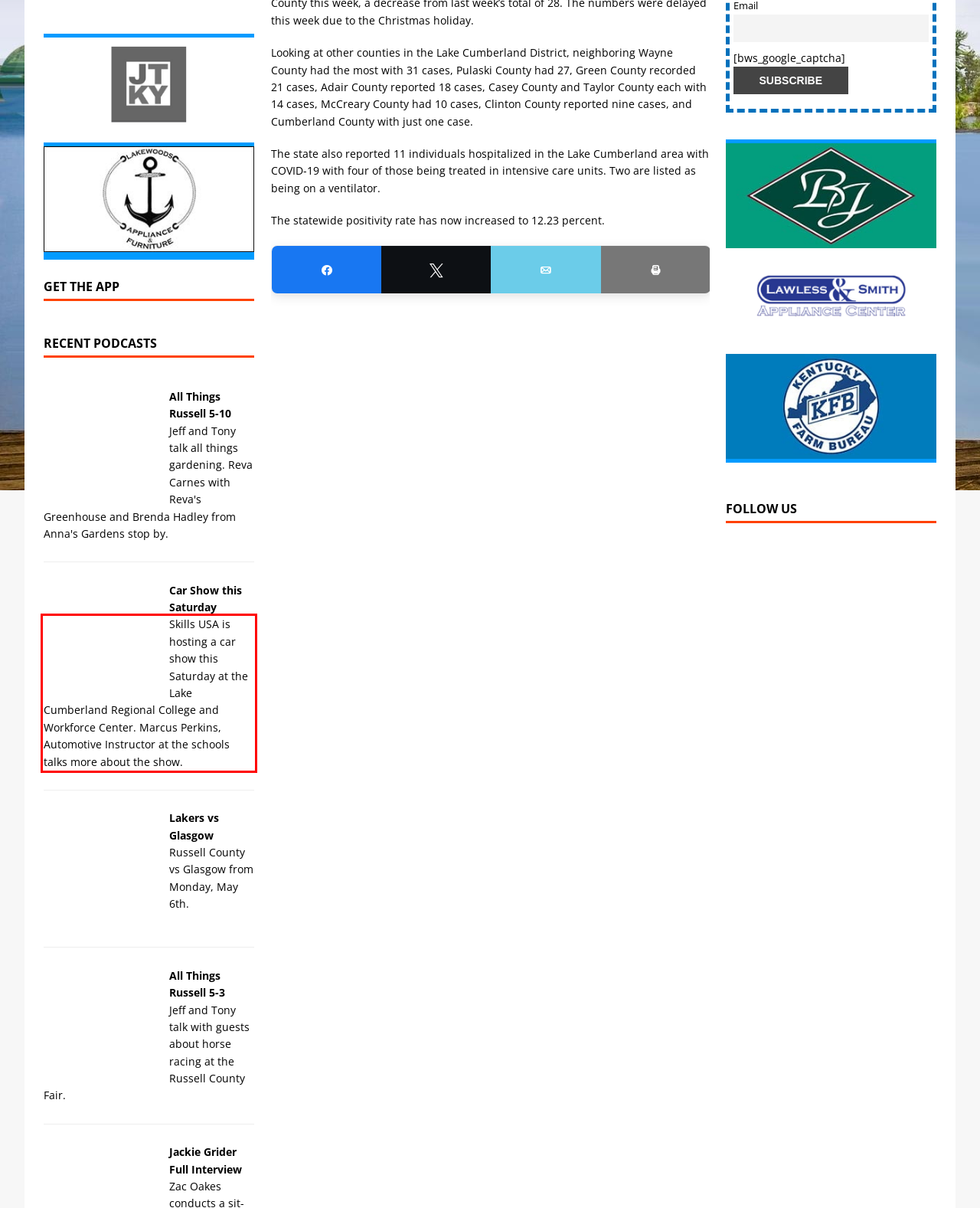The screenshot provided shows a webpage with a red bounding box. Apply OCR to the text within this red bounding box and provide the extracted content.

Skills USA is hosting a car show this Saturday at the Lake Cumberland Regional College and Workforce Center. Marcus Perkins, Automotive Instructor at the schools talks more about the show.